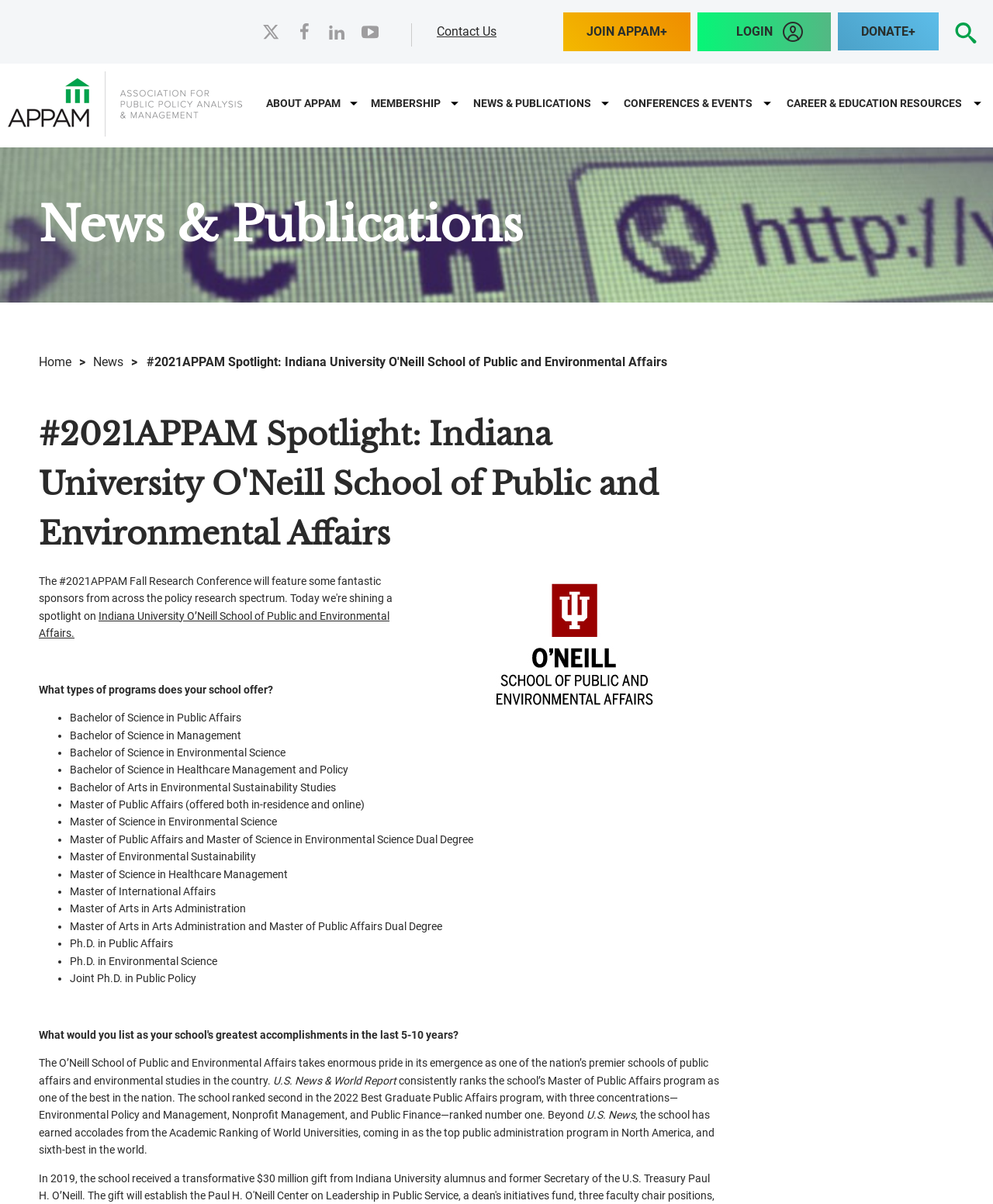Please locate the bounding box coordinates for the element that should be clicked to achieve the following instruction: "View the 'News' page". Ensure the coordinates are given as four float numbers between 0 and 1, i.e., [left, top, right, bottom].

[0.094, 0.294, 0.124, 0.307]